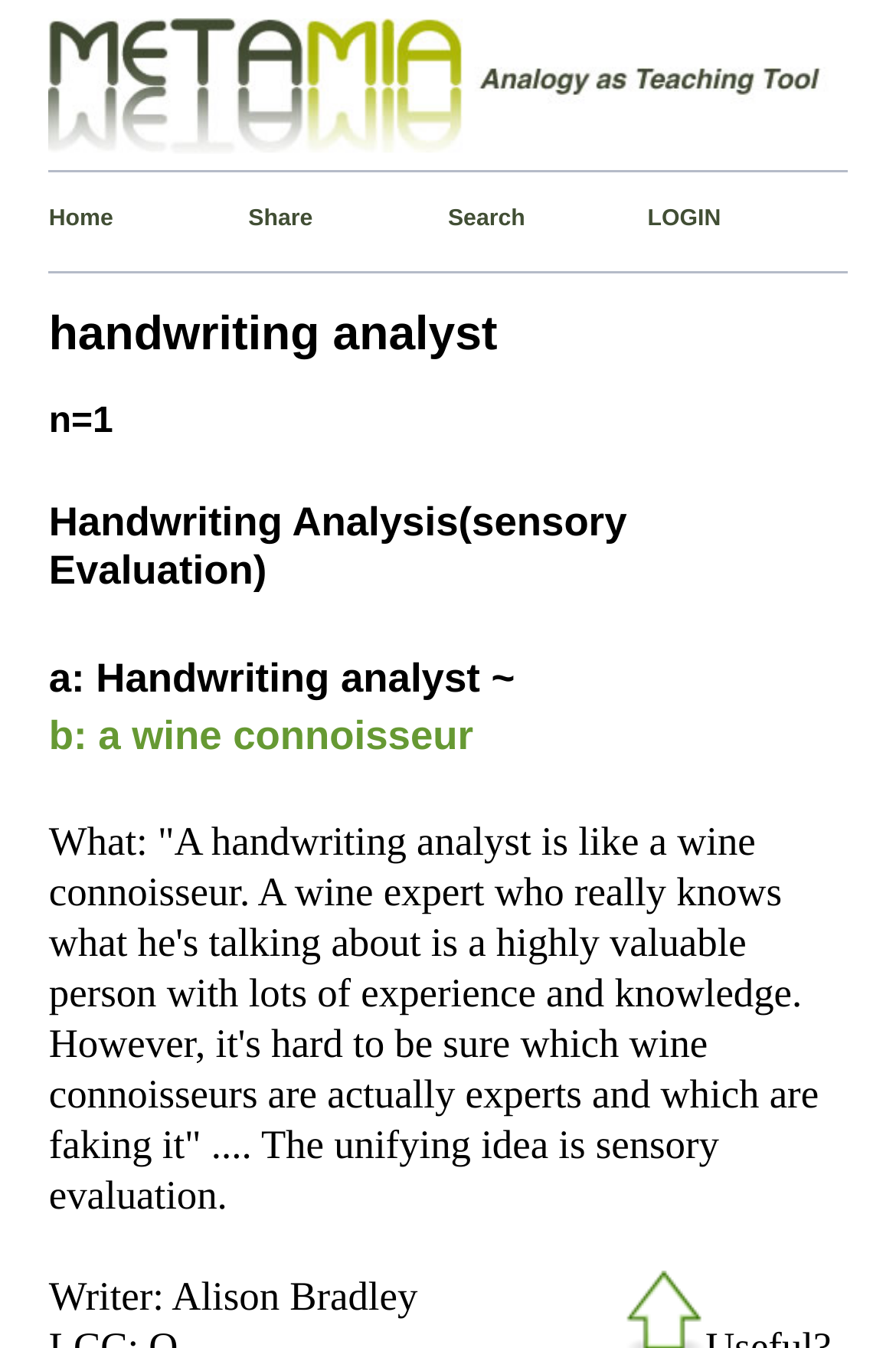What is the purpose of a handwriting analyst?
Give a thorough and detailed response to the question.

According to the webpage, a handwriting analyst is responsible for sensory evaluation, which is also the unifying idea behind the analogy of a wine connoisseur.